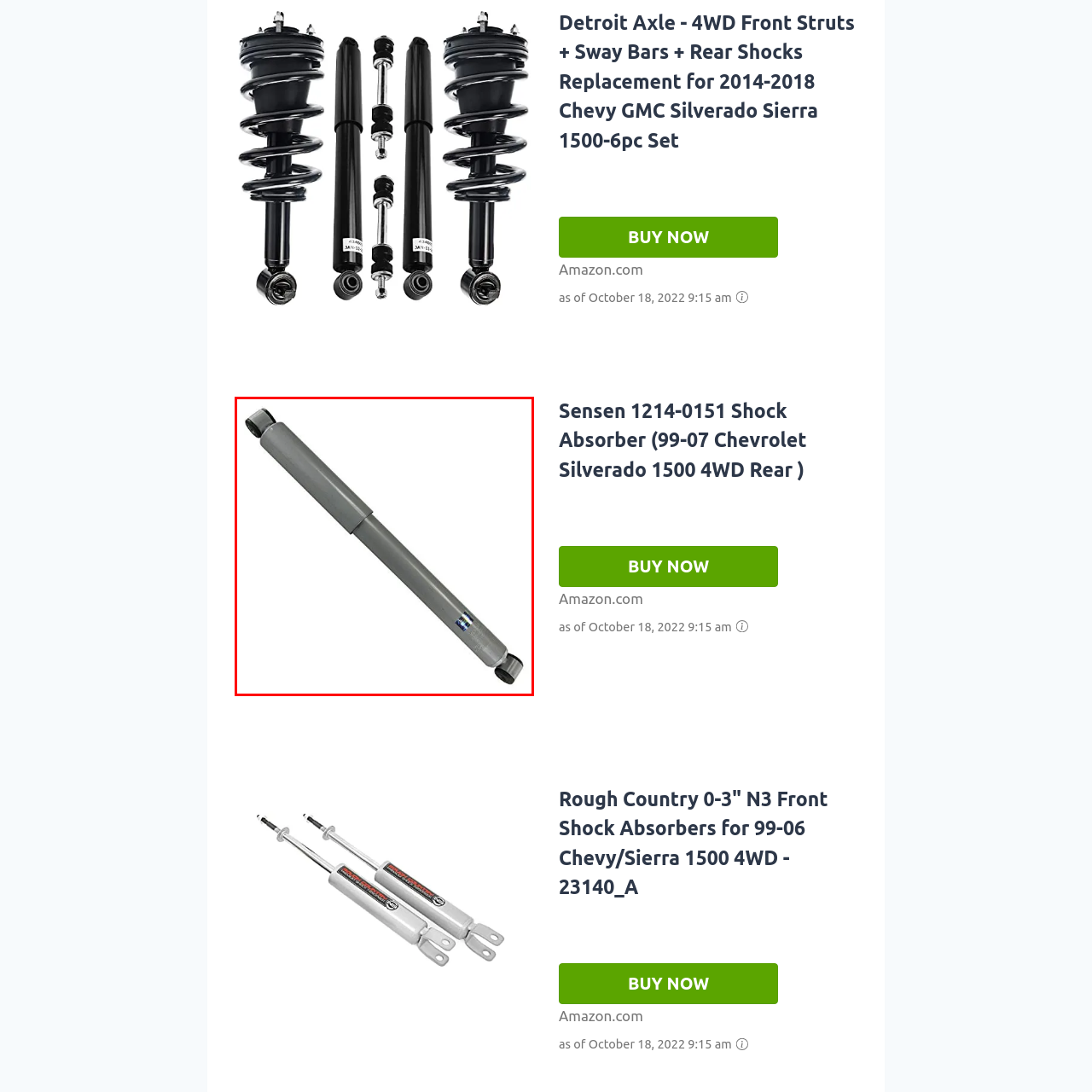Inspect the area enclosed by the red box and reply to the question using only one word or a short phrase: 
What is the purpose of the rubber bushings?

Optimal performance and fit